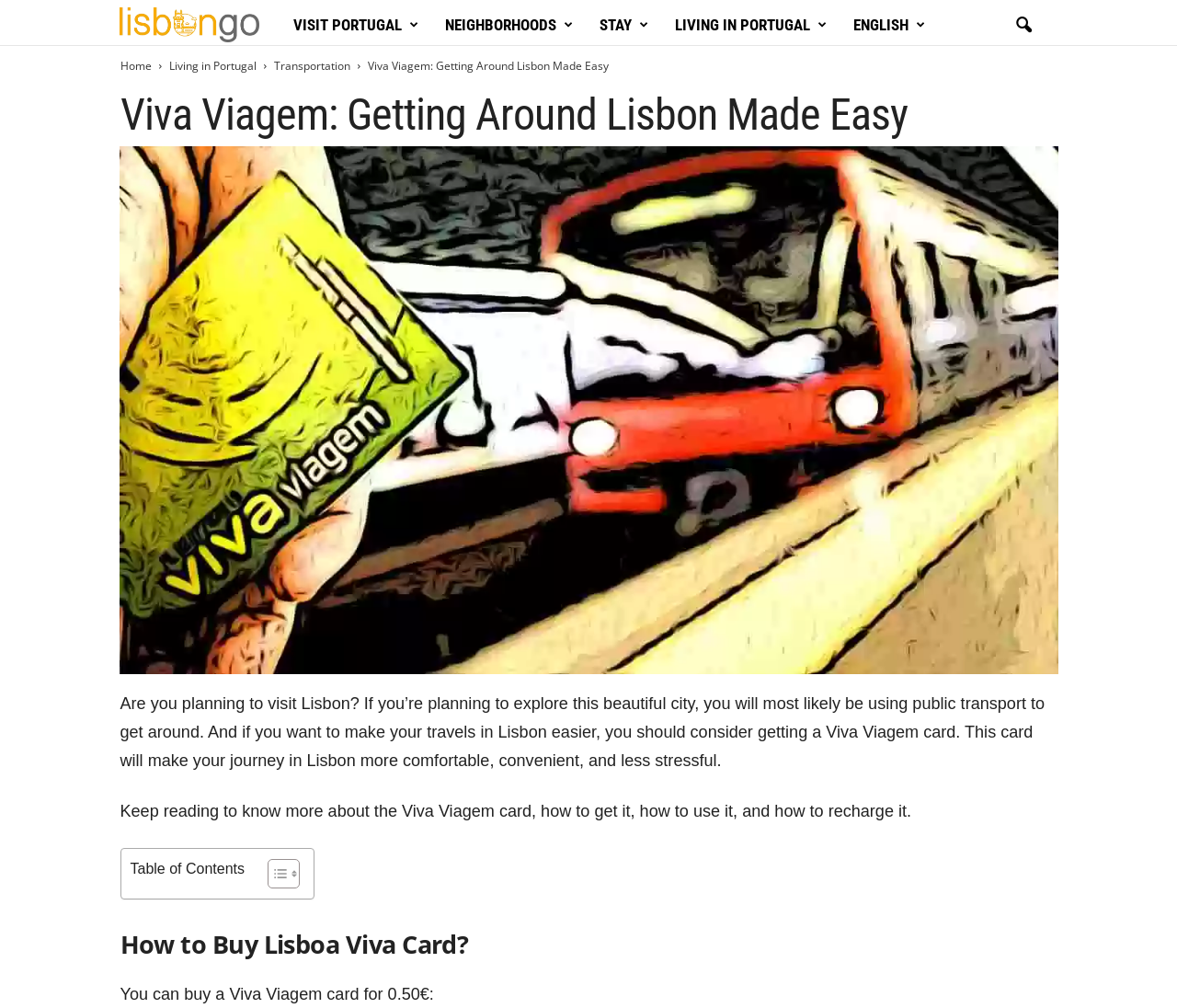Respond with a single word or phrase for the following question: 
What is the topic of the section after 'Viva Viagem: Getting Around Lisbon Made Easy'?

The benefits of Viva Viagem card